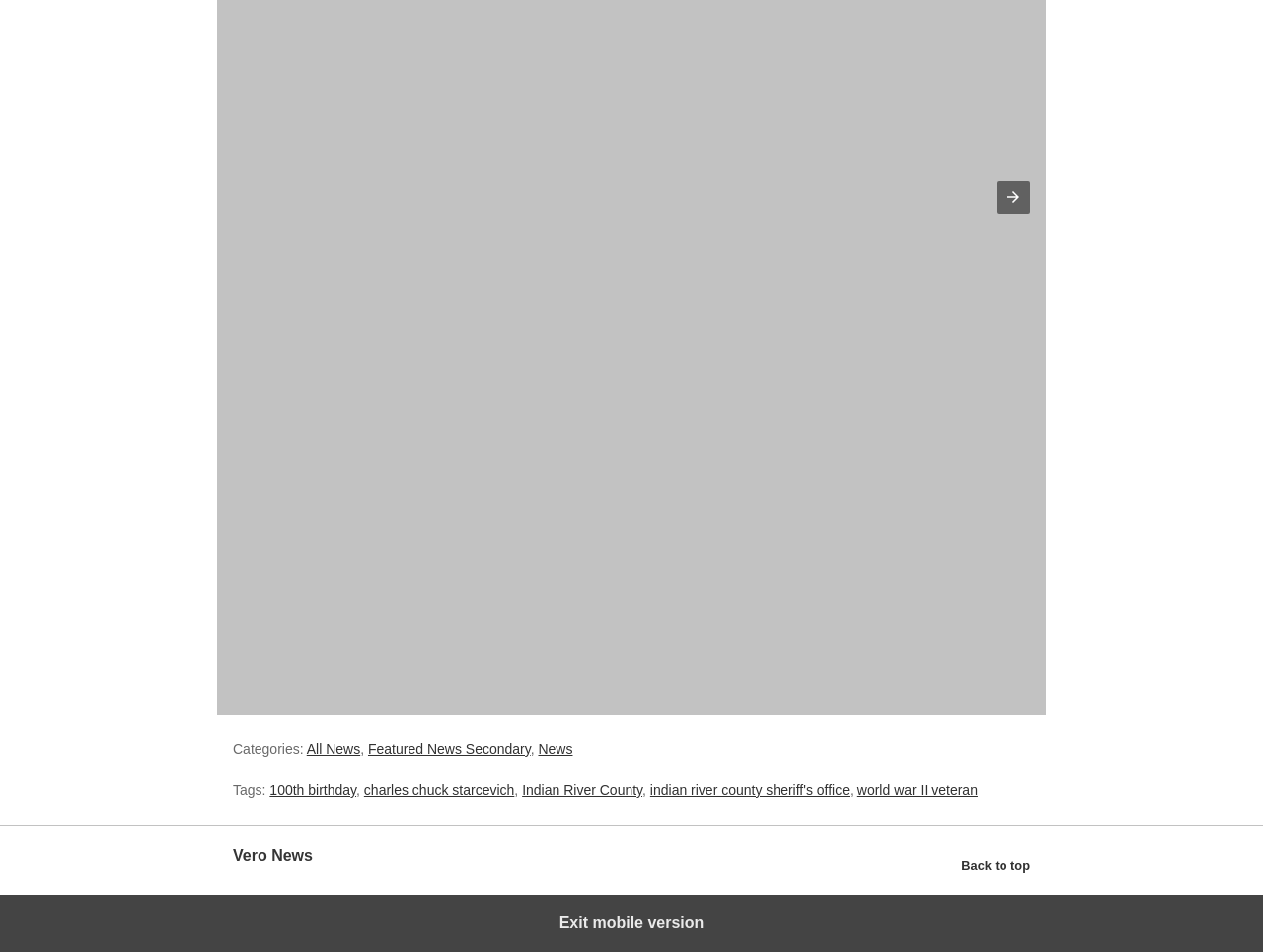Refer to the image and provide a thorough answer to this question:
How many tags are listed?

I examined the footer section of the webpage and found the 'Tags:' label, followed by a list of links. I counted the number of links and found that there are 5 tags listed.